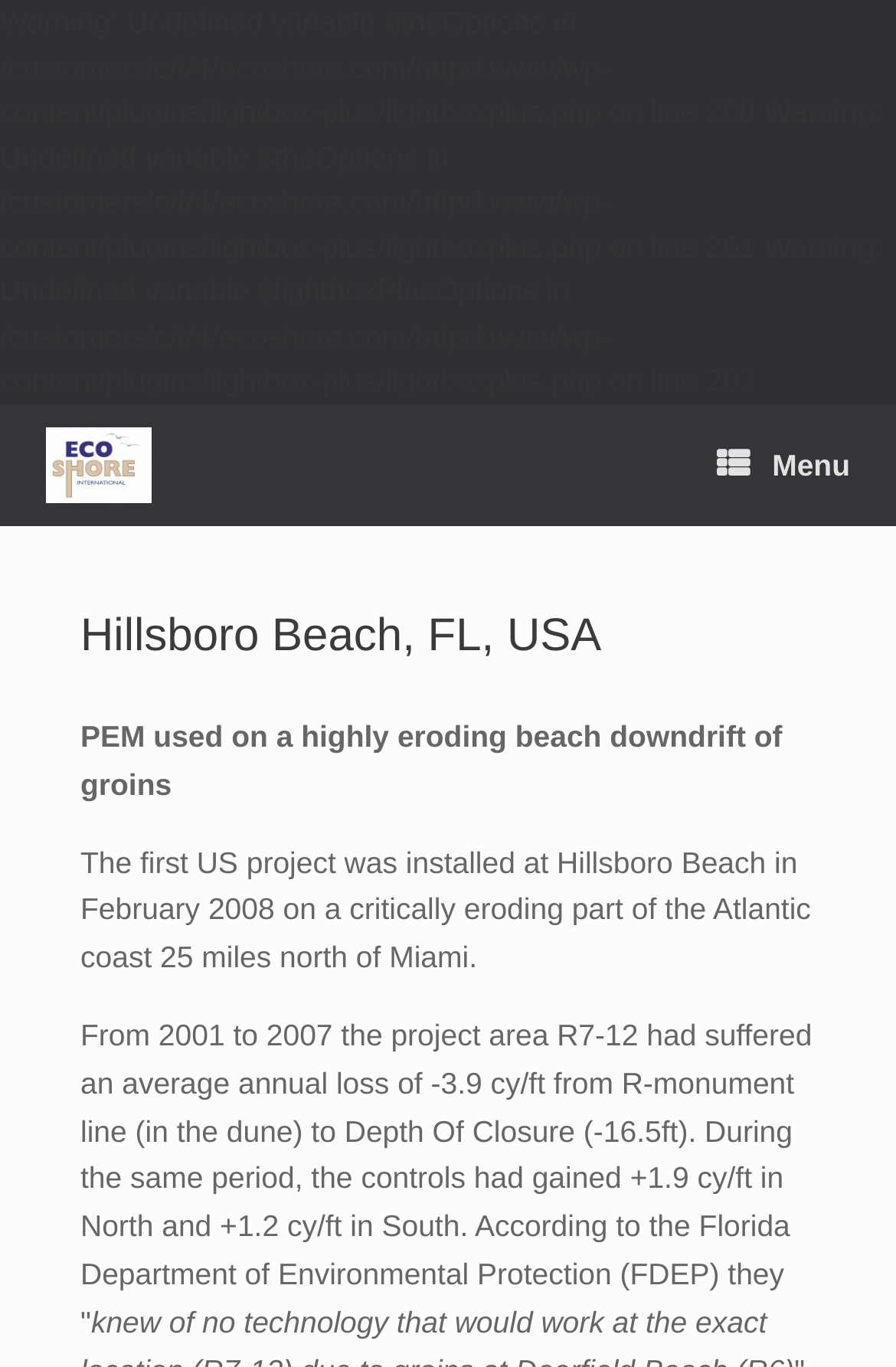Determine the main heading text of the webpage.

Hillsboro Beach, FL, USA